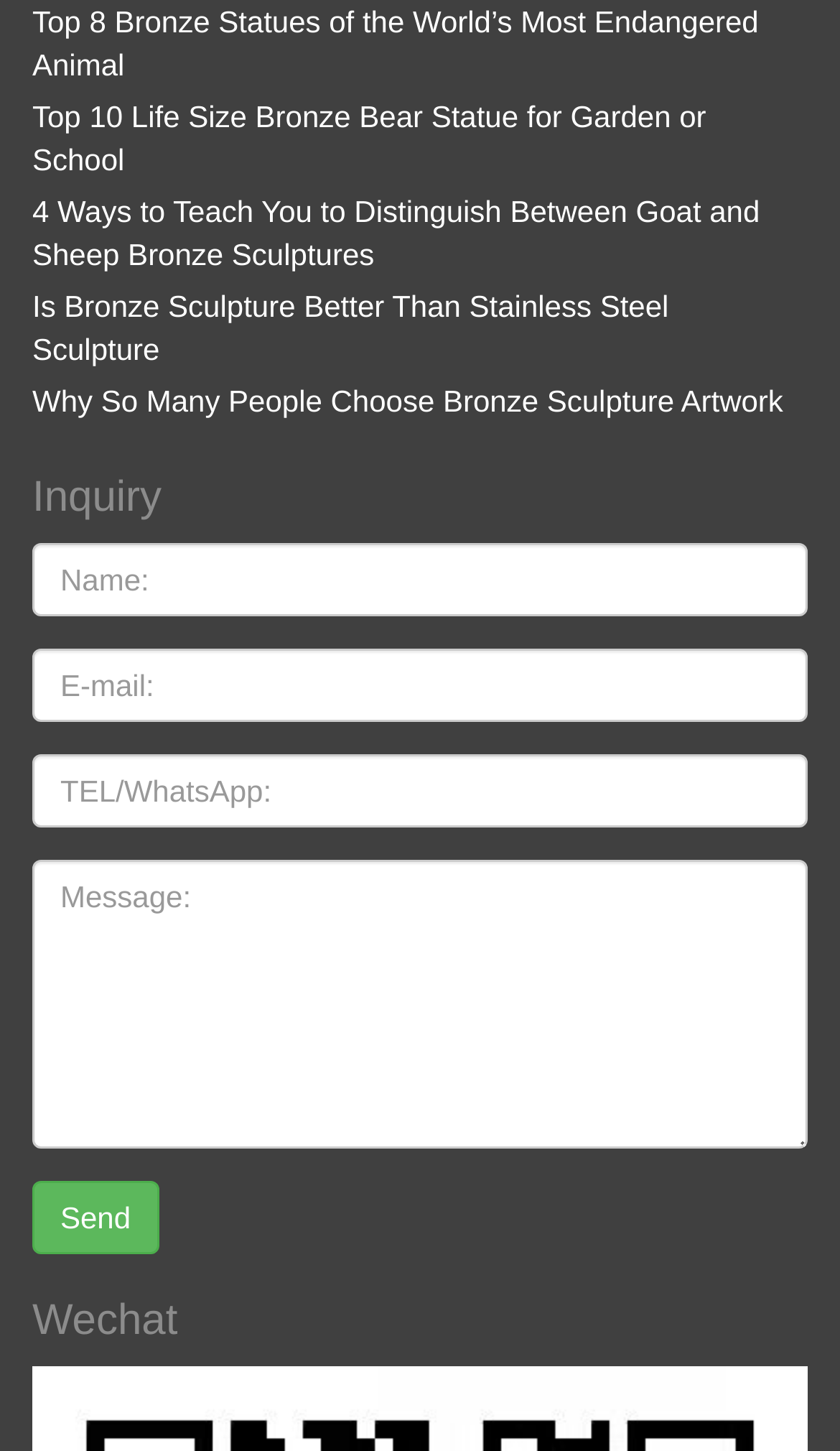Please locate the bounding box coordinates of the element that should be clicked to achieve the given instruction: "Enter your name in the inquiry form".

[0.038, 0.374, 0.962, 0.424]